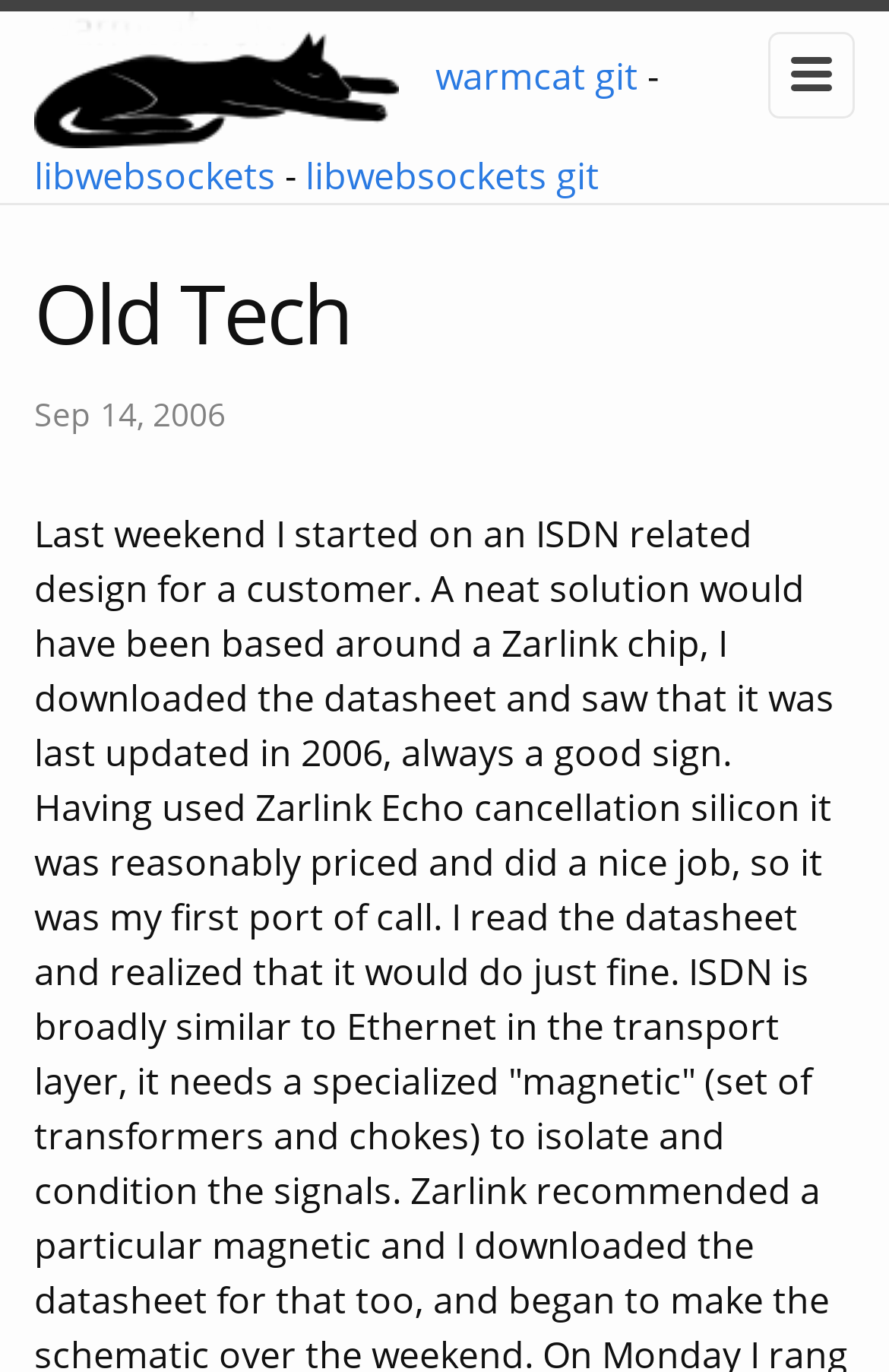Create an elaborate caption that covers all aspects of the webpage.

The webpage appears to be a blog post or an article with a title "Old Tech". At the top left corner, there is an image, and next to it, a link with no text. Following this, there is a series of links and short texts, including "warmcat git", "libwebsockets", and "libwebsockets git", which are likely related to the content of the post. 

Below these links, there is a larger header section with the title "Old Tech" again, and a timestamp "Sep 14, 2006" indicating when the post was published. 

On the right side of the page, near the top, there is another small image. The main content of the post is not explicitly mentioned in the accessibility tree, but based on the meta description, it seems to be related to a design project involving an ISDN and a Zarlink chip.